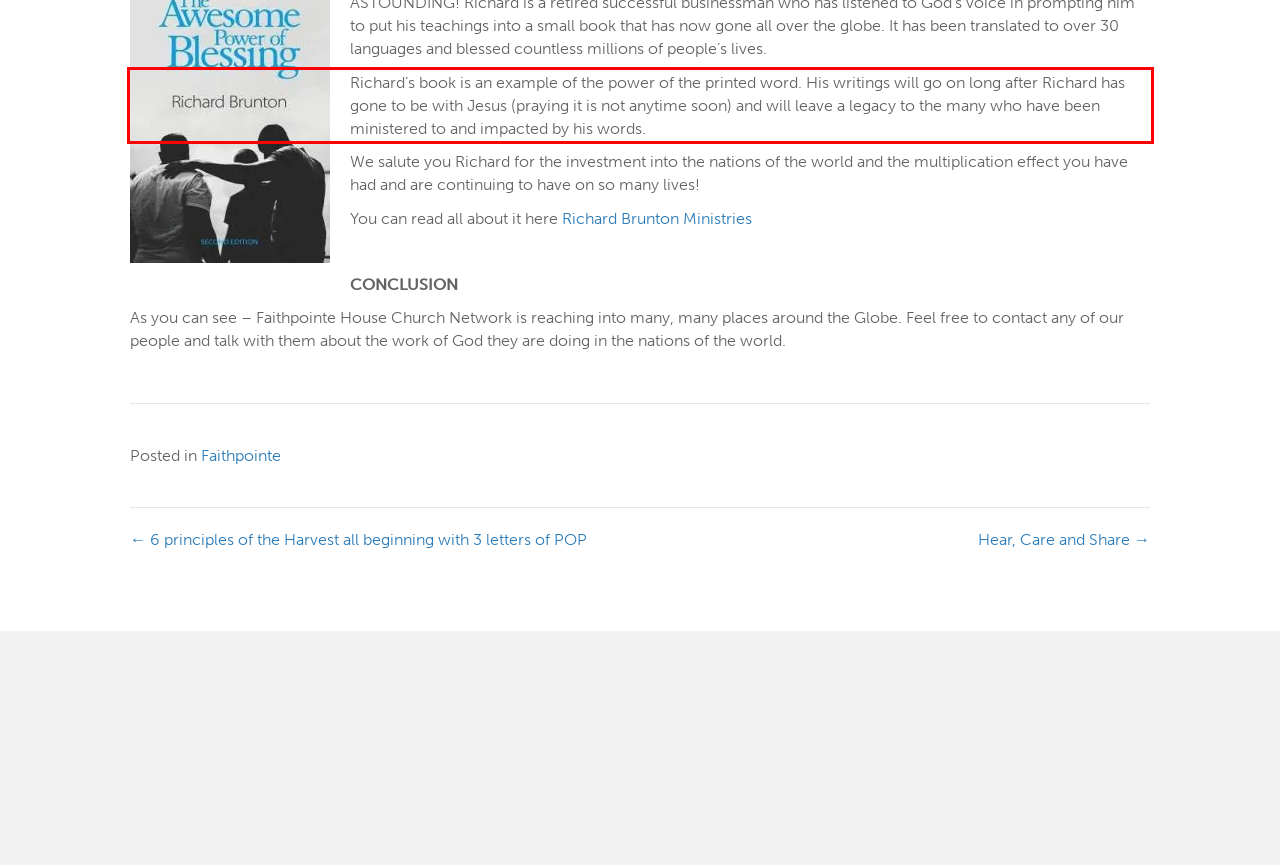You have a screenshot of a webpage with a UI element highlighted by a red bounding box. Use OCR to obtain the text within this highlighted area.

Richard’s book is an example of the power of the printed word. His writings will go on long after Richard has gone to be with Jesus (praying it is not anytime soon) and will leave a legacy to the many who have been ministered to and impacted by his words.